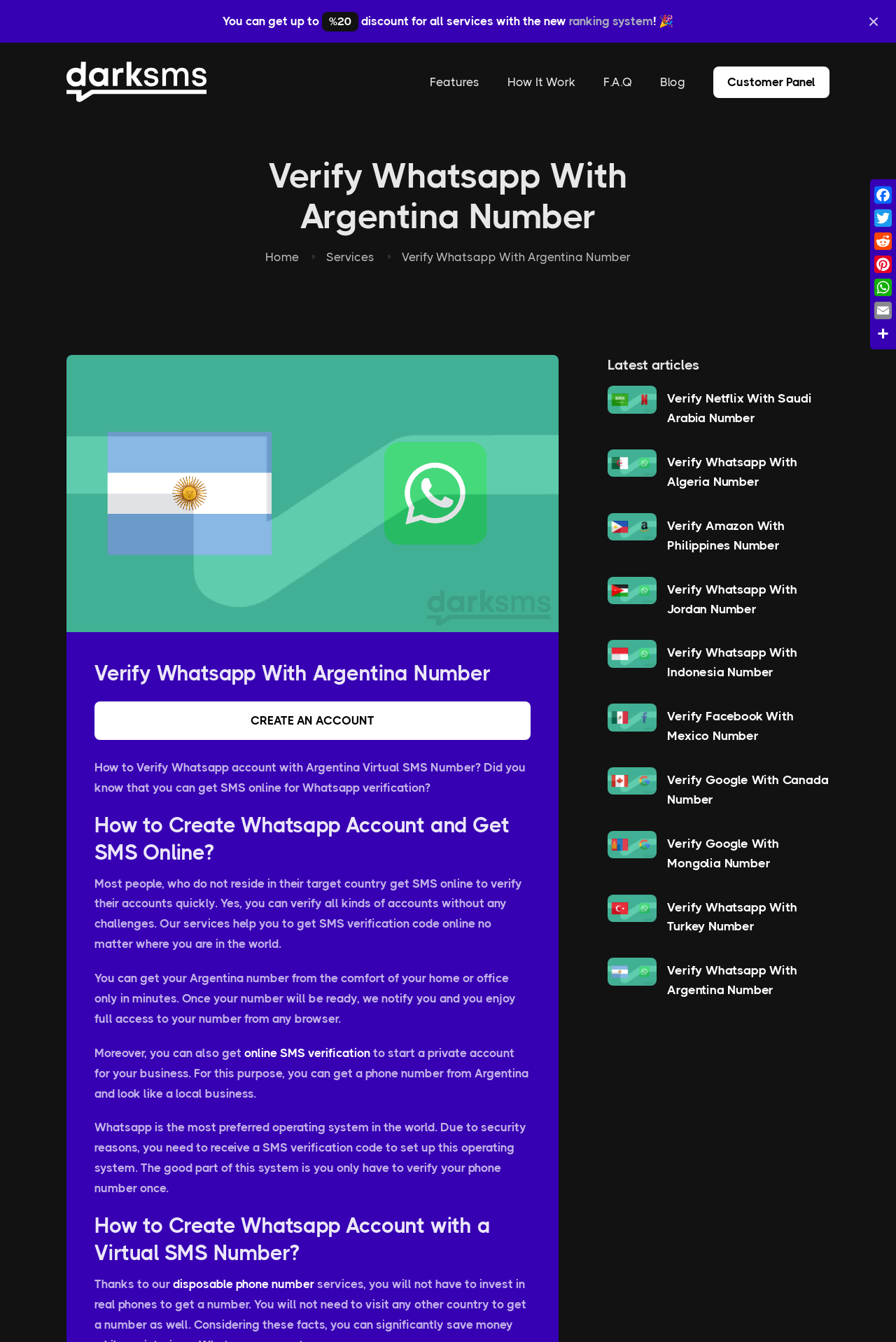From the details in the image, provide a thorough response to the question: What is the purpose of the virtual SMS number?

The webpage provides a service to verify Whatsapp accounts using virtual SMS numbers from Argentina, allowing users to create an account without a physical phone number from Argentina.